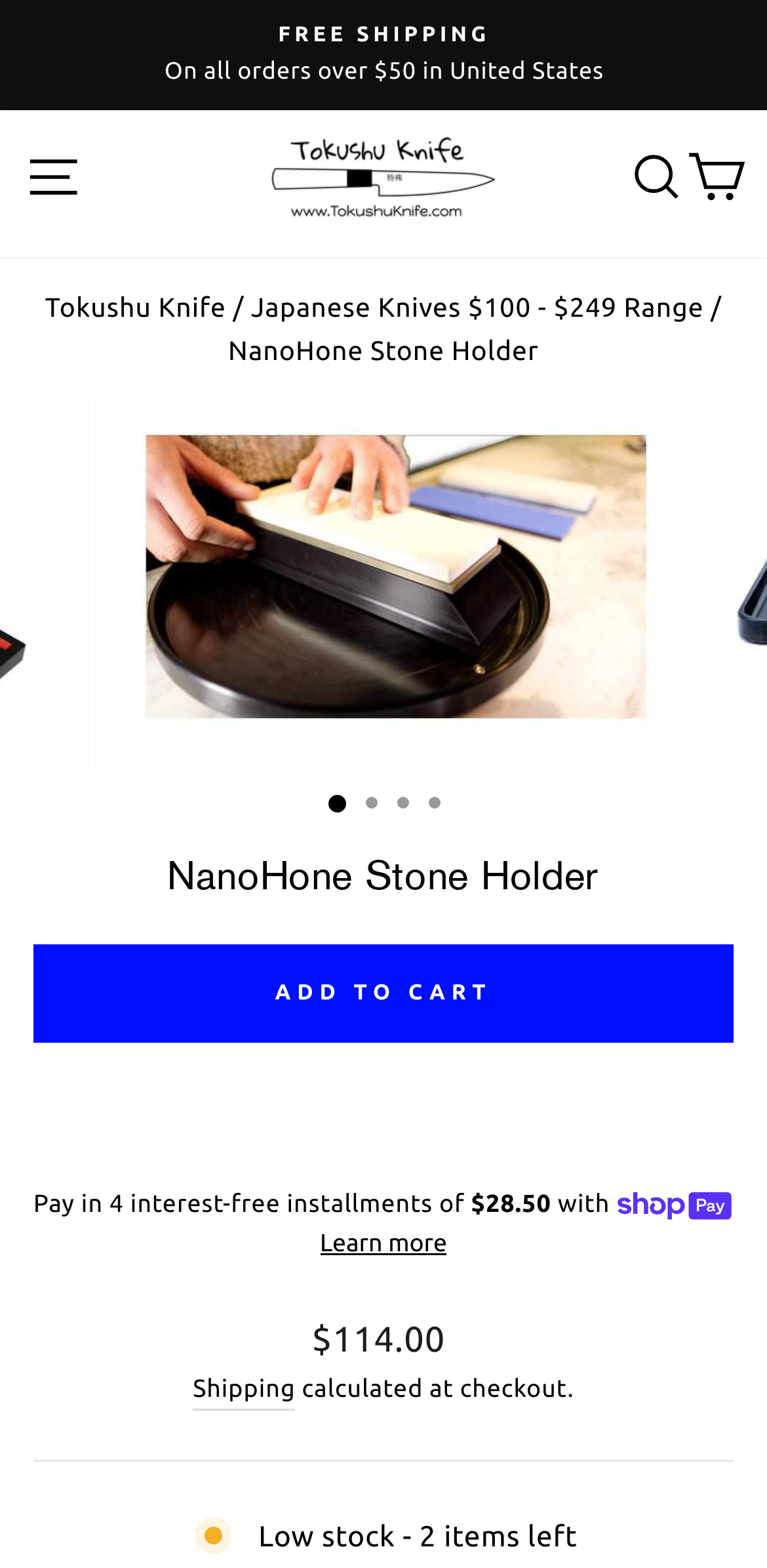Please use the details from the image to answer the following question comprehensively:
How much does the product cost?

I found the product price by looking at the static text element that says 'Regular price $114.00'. This element is located below the 'ADD TO CART' button.